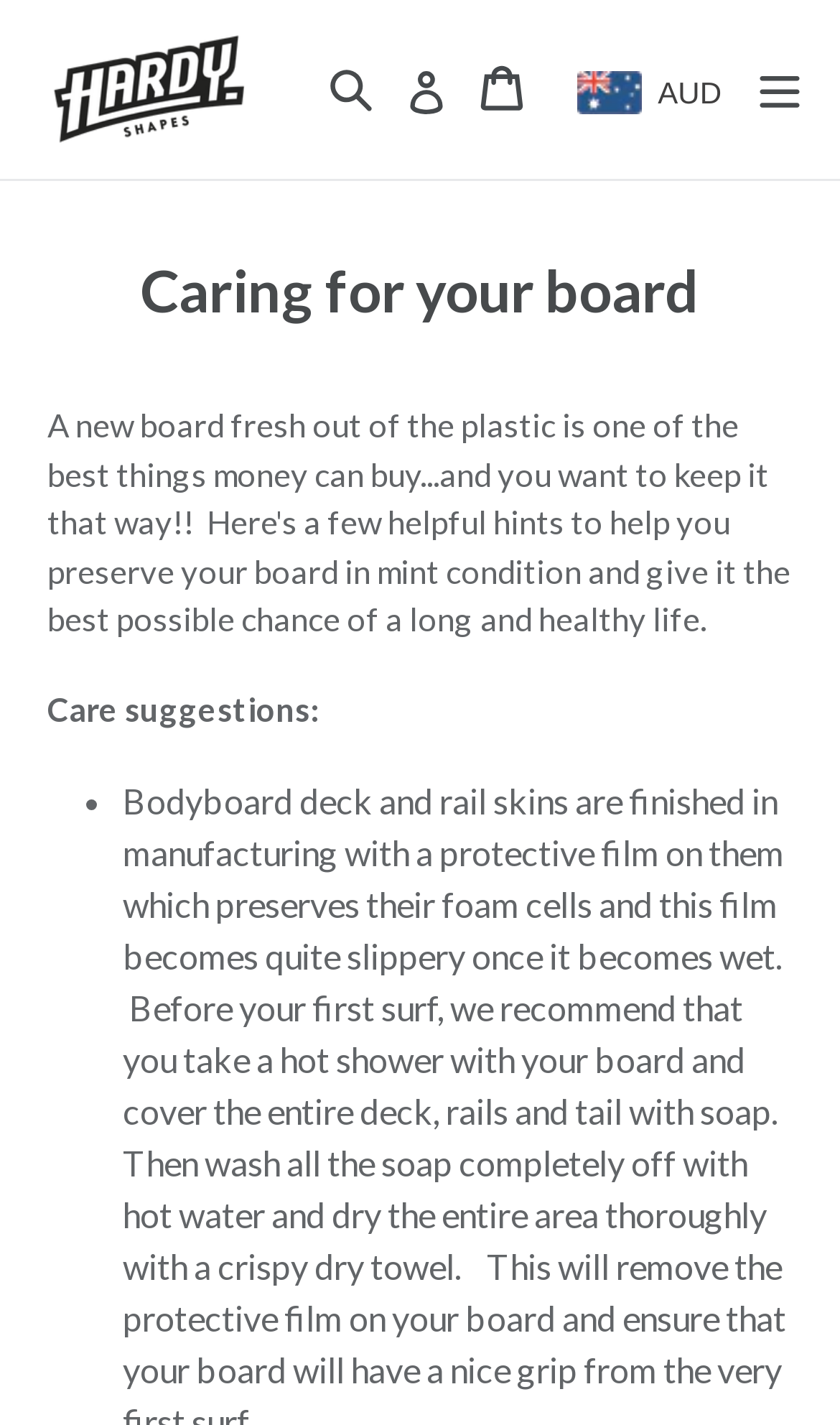What is the purpose of the 'expand/collapse' button?
Use the screenshot to answer the question with a single word or phrase.

To expand or collapse